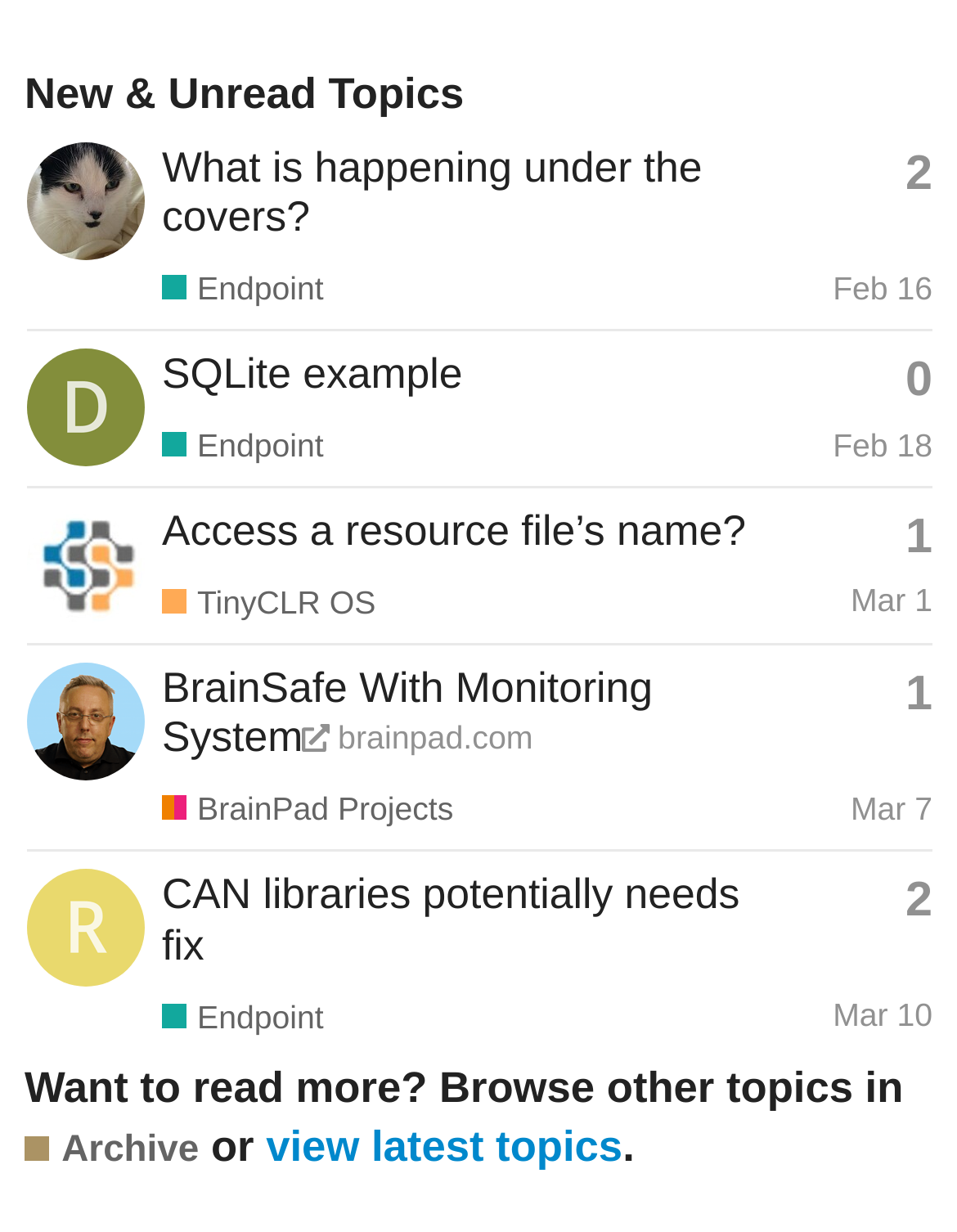Find the bounding box coordinates of the element you need to click on to perform this action: 'Visit profile of Mike'. The coordinates should be represented by four float values between 0 and 1, in the format [left, top, right, bottom].

[0.028, 0.145, 0.151, 0.178]